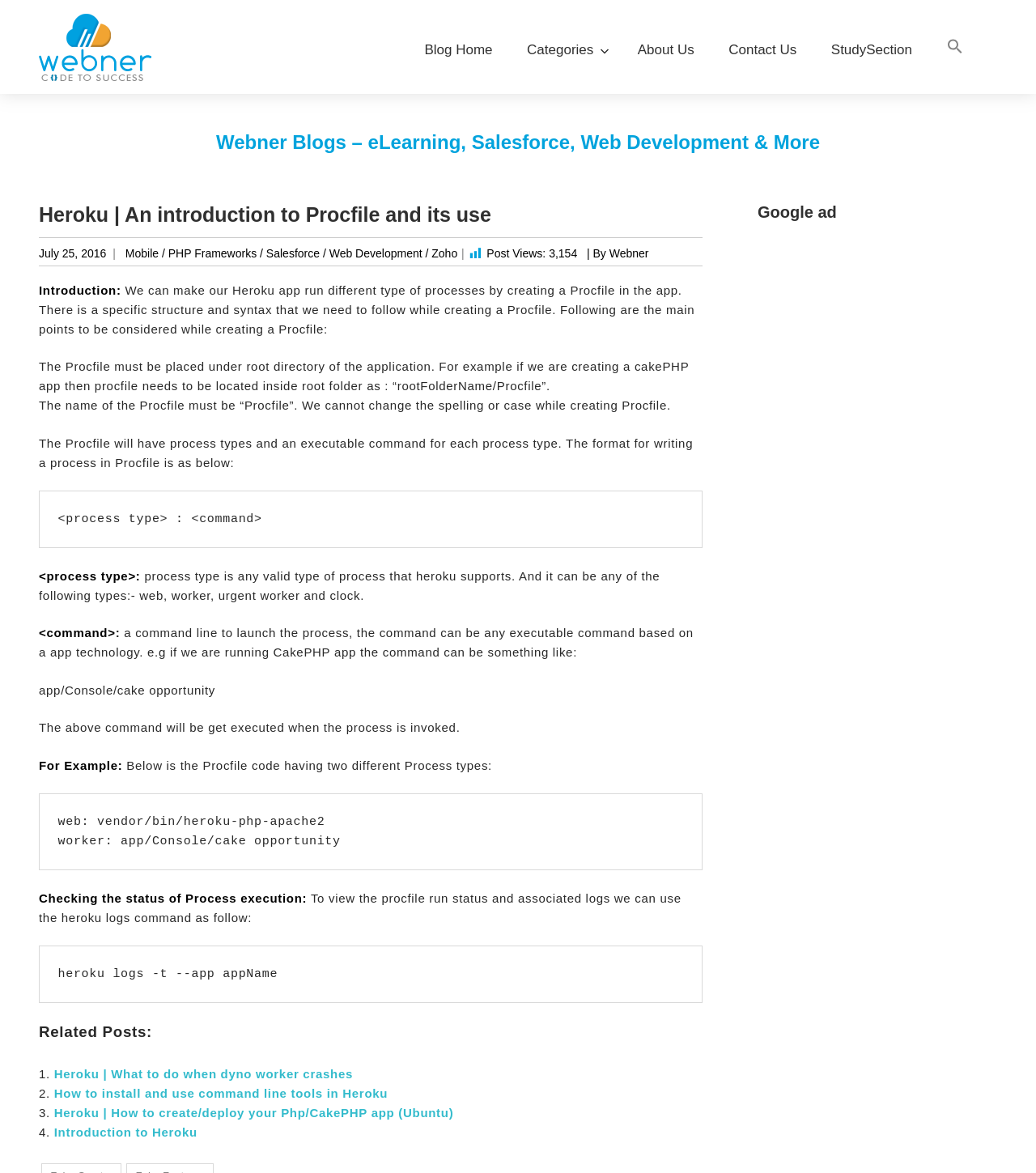Using the provided element description, identify the bounding box coordinates as (top-left x, top-left y, bottom-right x, bottom-right y). Ensure all values are between 0 and 1. Description: Mobile

[0.121, 0.211, 0.153, 0.222]